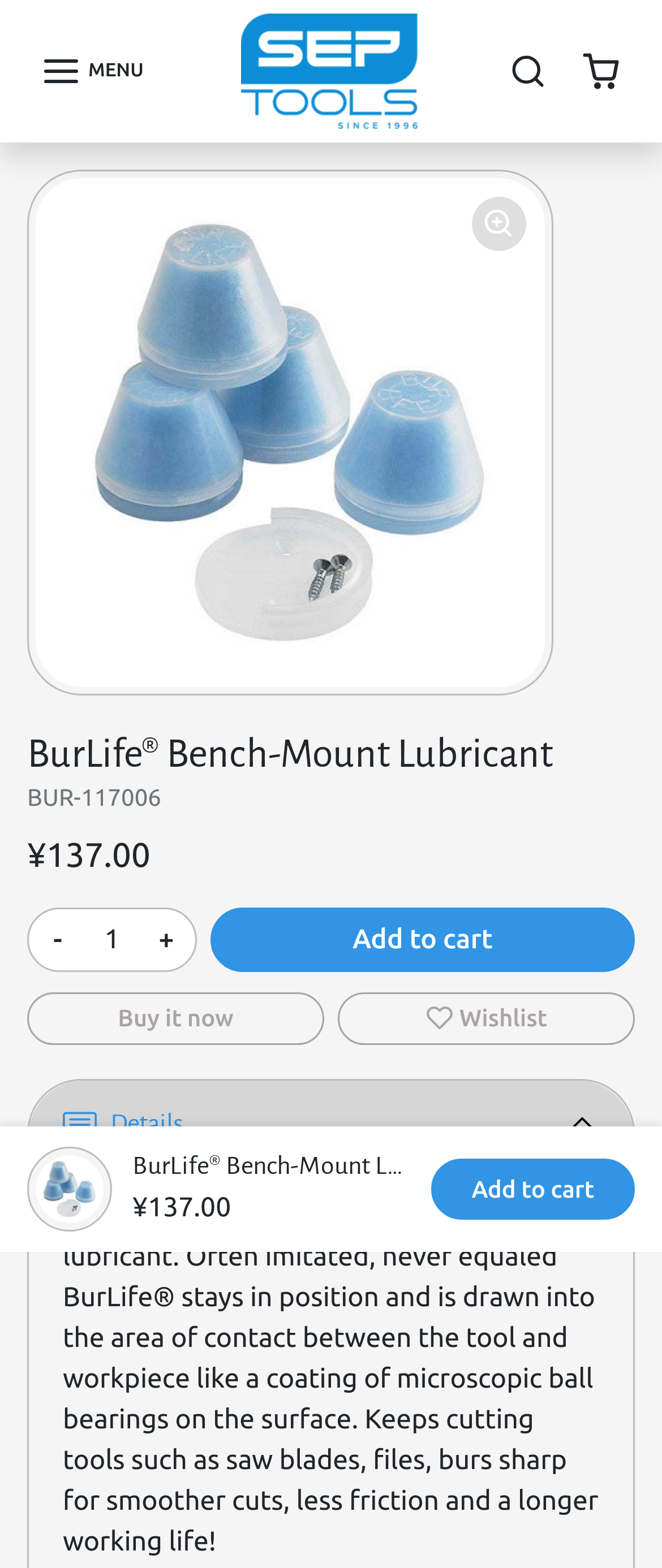Find the main header of the webpage and produce its text content.

BurLife® Bench-Mount Lubricant